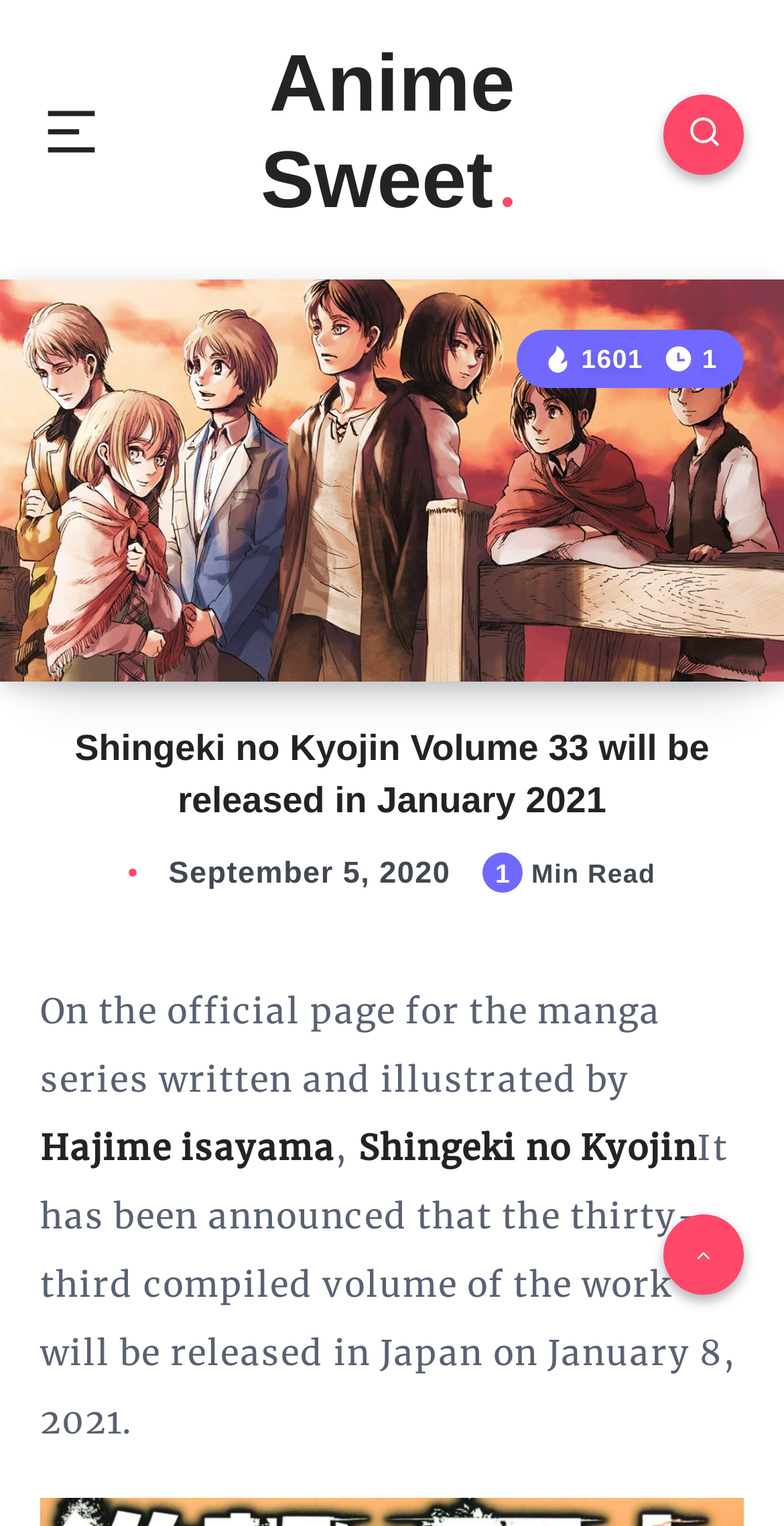Generate a detailed explanation of the webpage's features and information.

This webpage appears to be an article about the manga series "Shingeki no Kyojin" (Attack on Titan). At the top, there is a banner image taking up about a quarter of the screen width, followed by a link to "Anime Sweet" in a prominent position. To the right of the banner image, there is a smaller image and a link with no text.

Below the banner image, there is a heading that reads "Shingeki no Kyojin Volume 33 will be released in January 2021". Underneath the heading, there is a timestamp indicating that the article was posted on September 5, 2020. To the right of the timestamp, there is a label indicating that the article is a 1-minute read.

The main content of the article is a paragraph of text that announces the release of the thirty-third compiled volume of the manga series in Japan on January 8, 2021. The text also mentions that the announcement was made on the official page for the manga series, which is written and illustrated by Hajime Isayama. The paragraph is divided into several lines, with the author's name and the manga series title highlighted separately.

There are a few icons scattered throughout the page, including an image next to the "1601 Views" label and another image next to the "1 Min Read" label. Overall, the layout is clean and easy to follow, with clear headings and concise text.